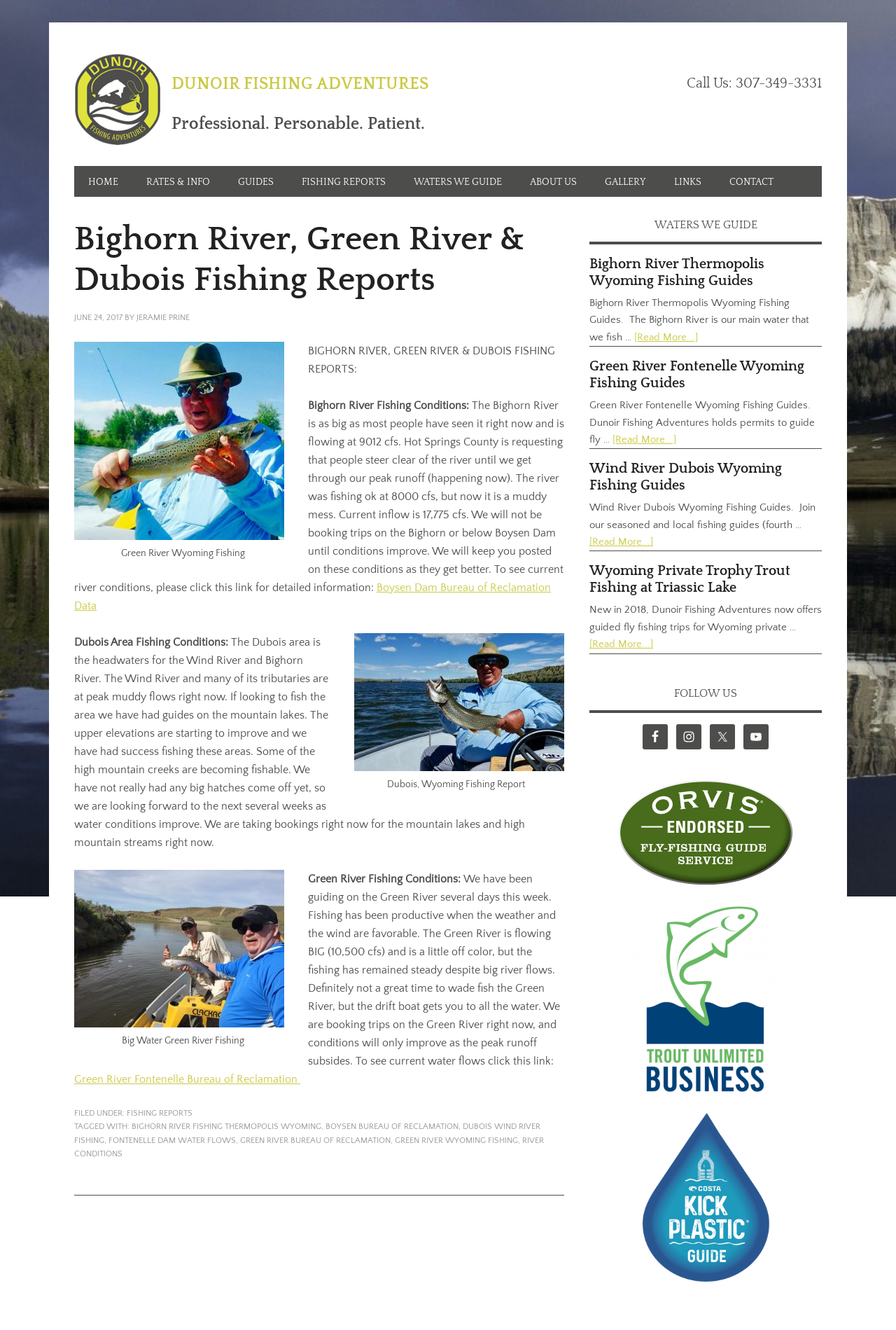What is the name of the fishing guide company?
Look at the image and respond with a one-word or short-phrase answer.

Dunoir Fishing Adventures